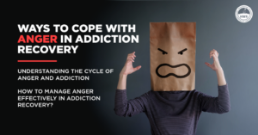Based on the image, provide a detailed response to the question:
How many subheadings are provided?

Beneath the bold text overlay, two subheadings provide insight into the content: 'Understanding the Cycle of Anger and Addiction' and 'How to Manage Anger Effectively in Addiction Recovery?'.